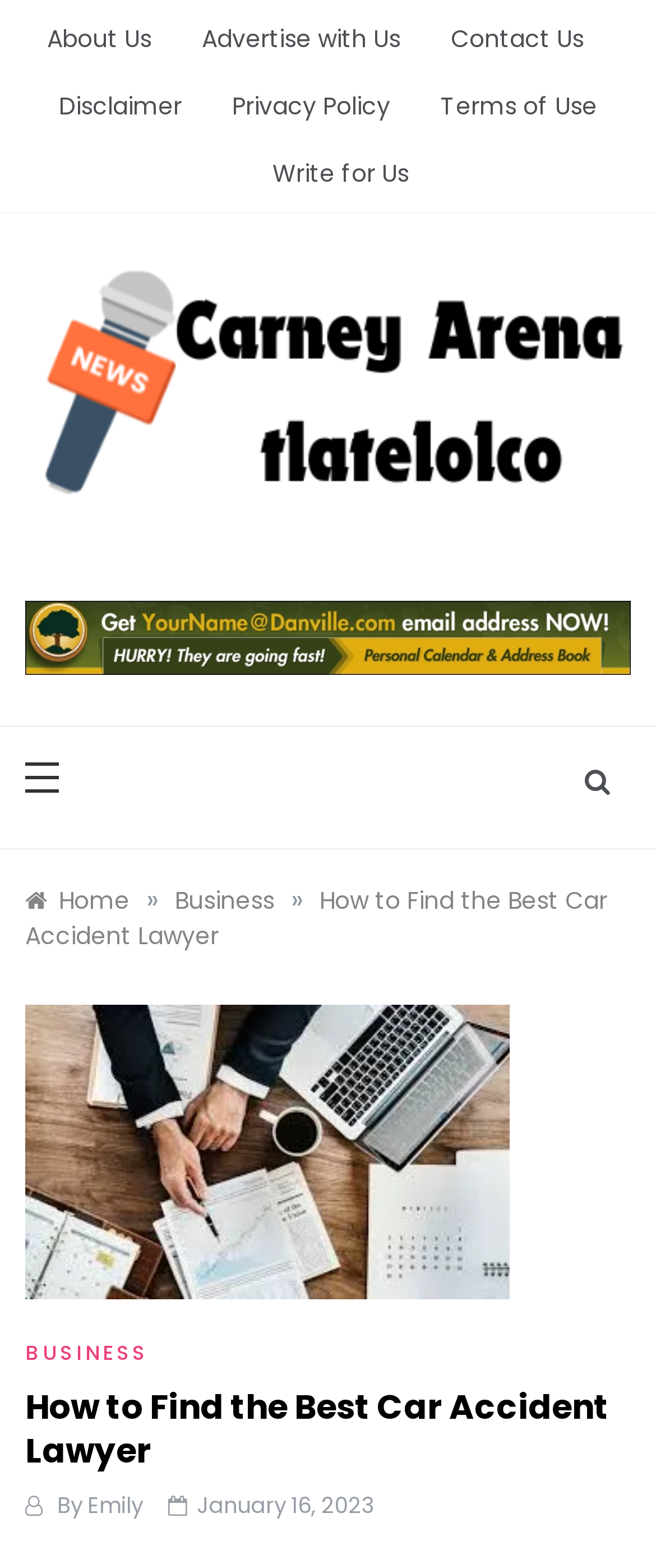Refer to the screenshot and give an in-depth answer to this question: Who is the author of the current article?

I determined the author of the current article by looking at the link element with the text 'Emily' which is a child of the heading element 'How to Find the Best Car Accident Lawyer'. This suggests that Emily is the author of the current article.